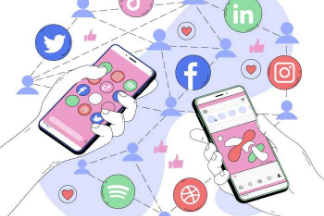What is the background color of the phone on the left?
Please use the visual content to give a single word or phrase answer.

Vibrant pink